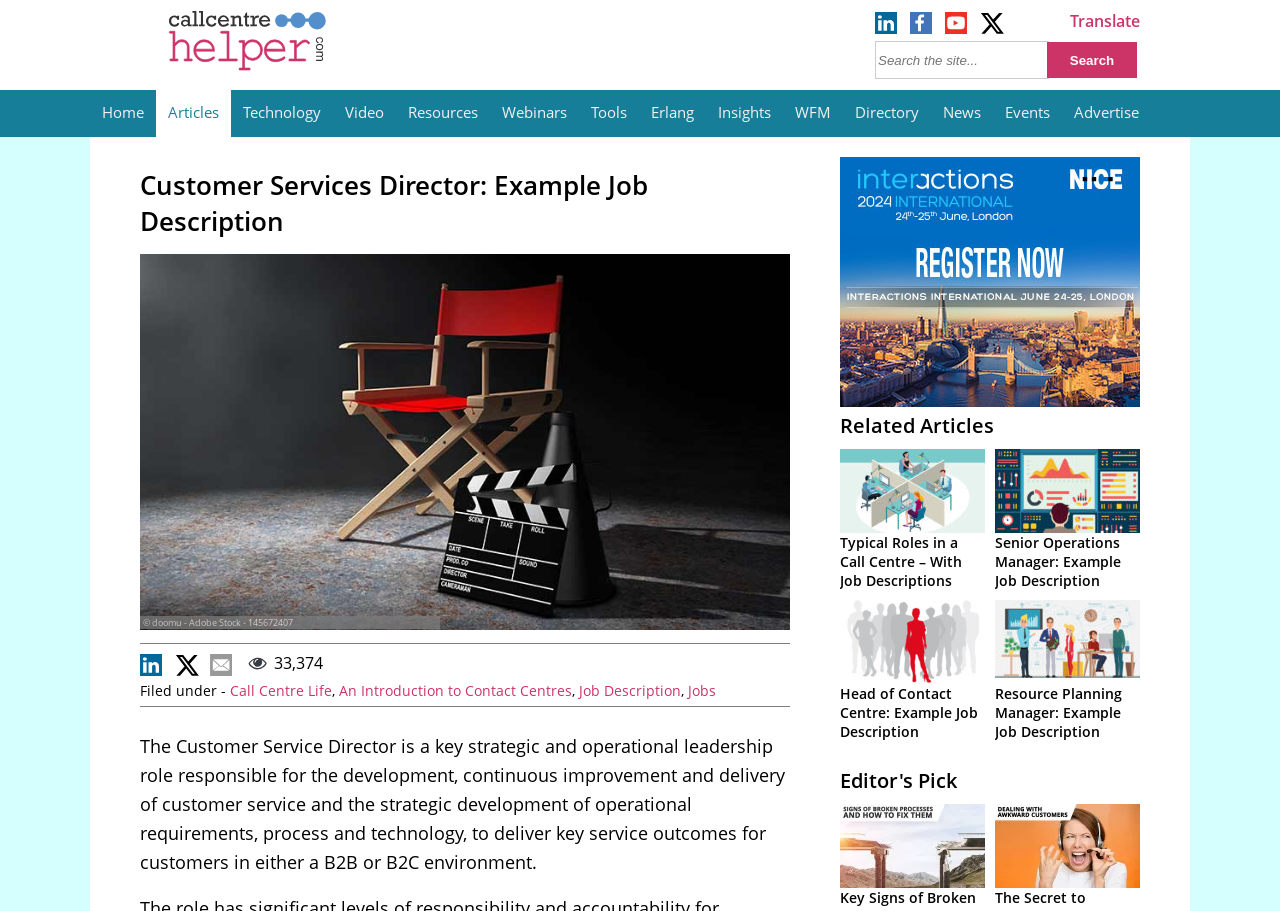Identify the first-level heading on the webpage and generate its text content.

Customer Services Director: Example Job Description